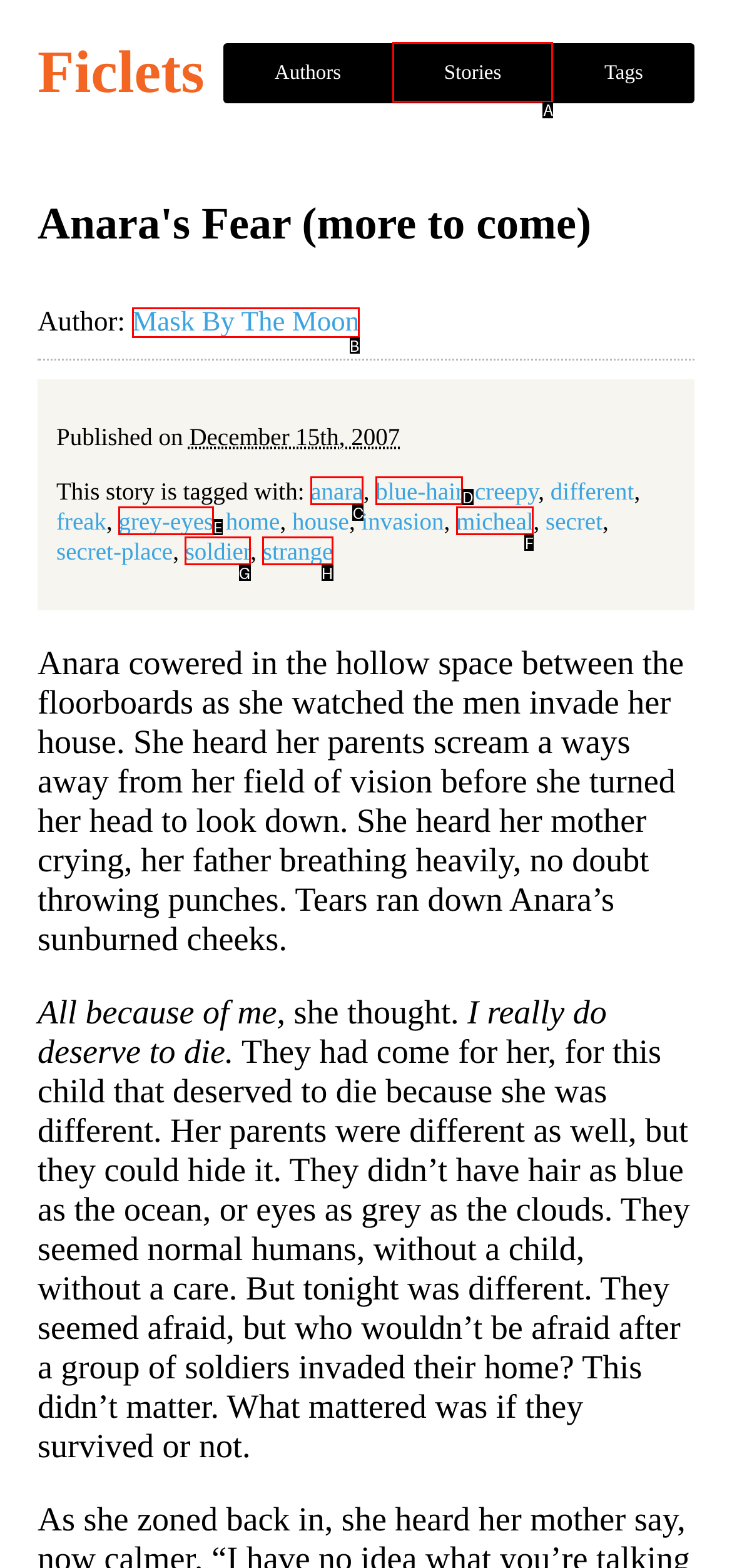From the provided options, pick the HTML element that matches the description: Mask By The Moon. Respond with the letter corresponding to your choice.

B